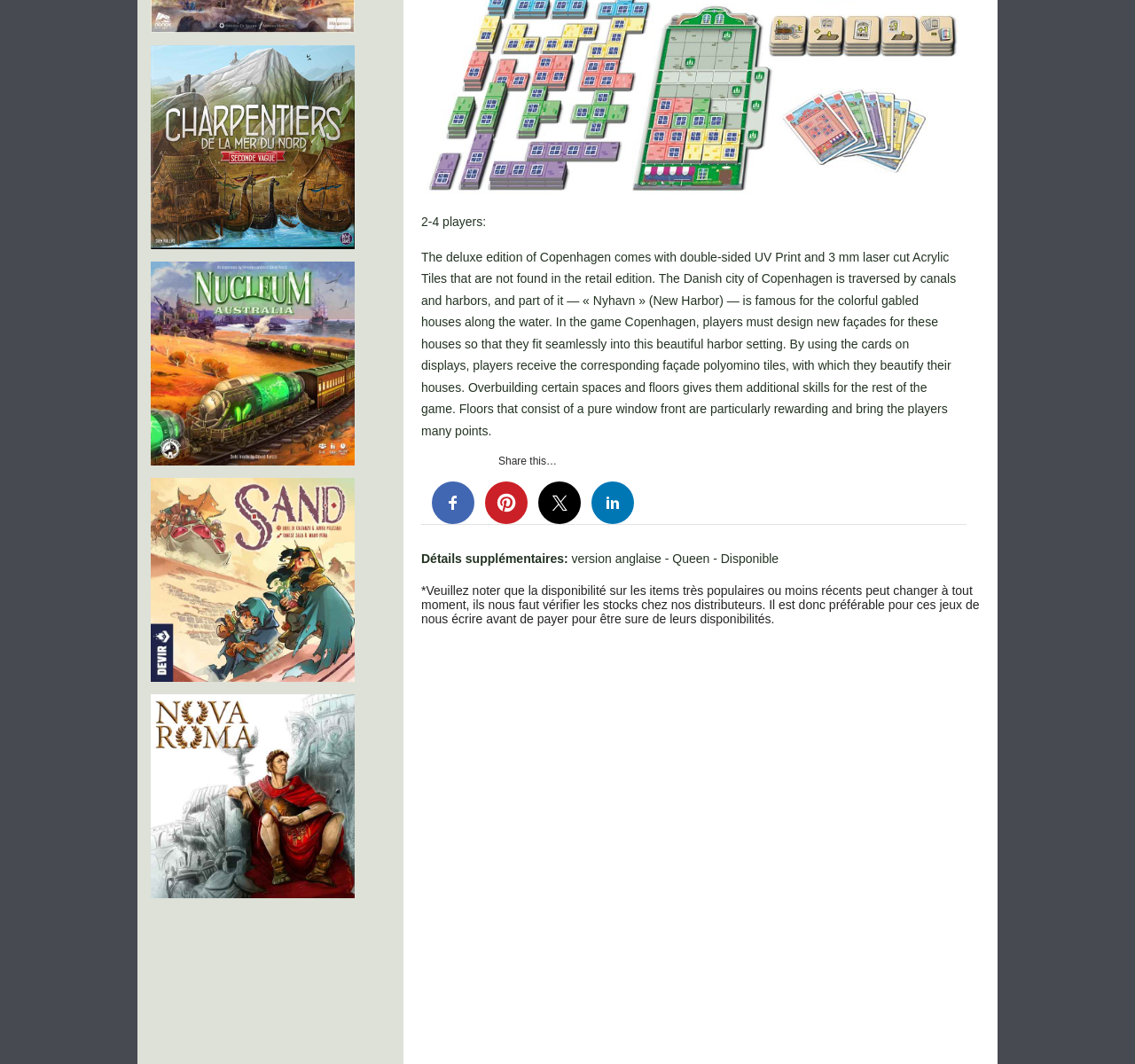Using the description "Linkedin", locate and provide the bounding box of the UI element.

[0.521, 0.453, 0.559, 0.493]